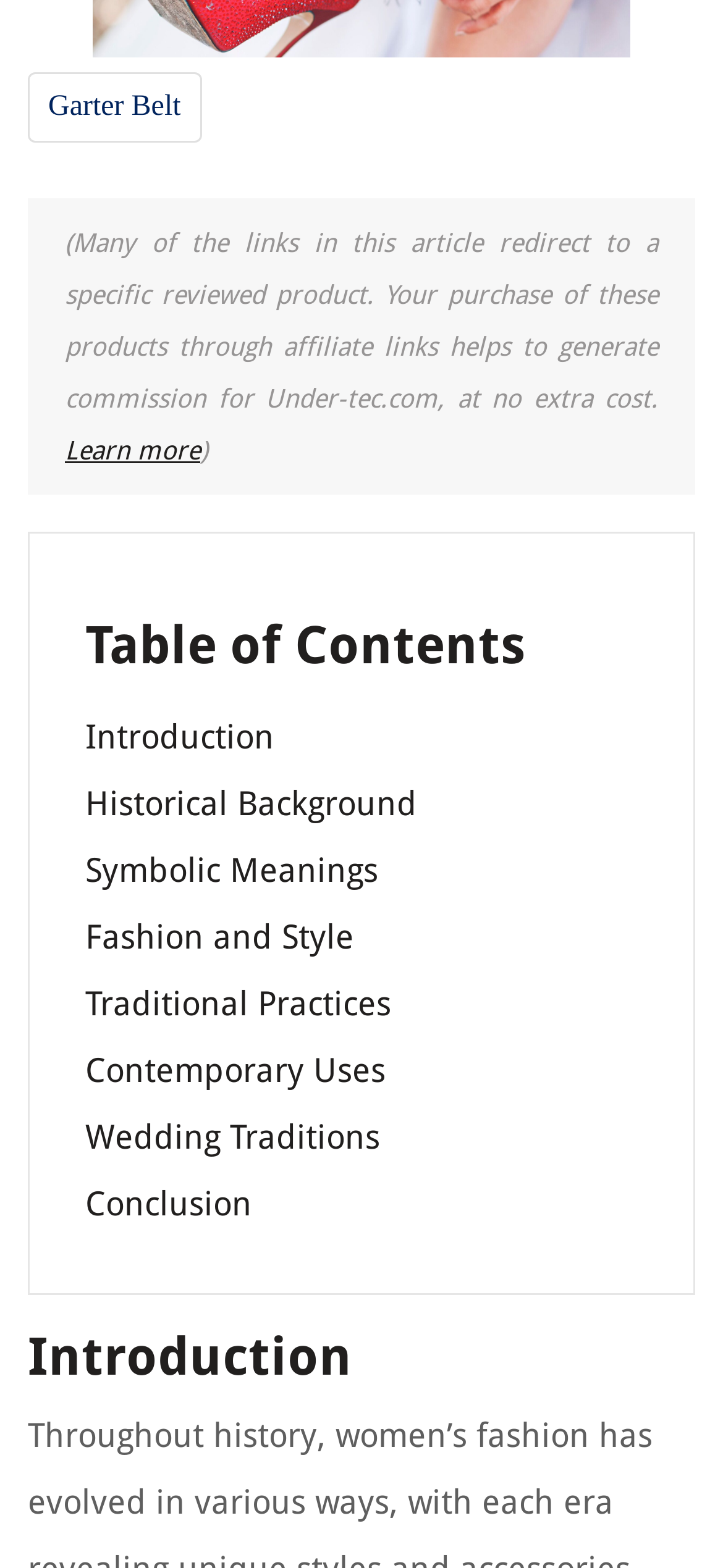Identify the bounding box coordinates for the UI element mentioned here: "Wedding Traditions". Provide the coordinates as four float values between 0 and 1, i.e., [left, top, right, bottom].

[0.118, 0.712, 0.526, 0.737]